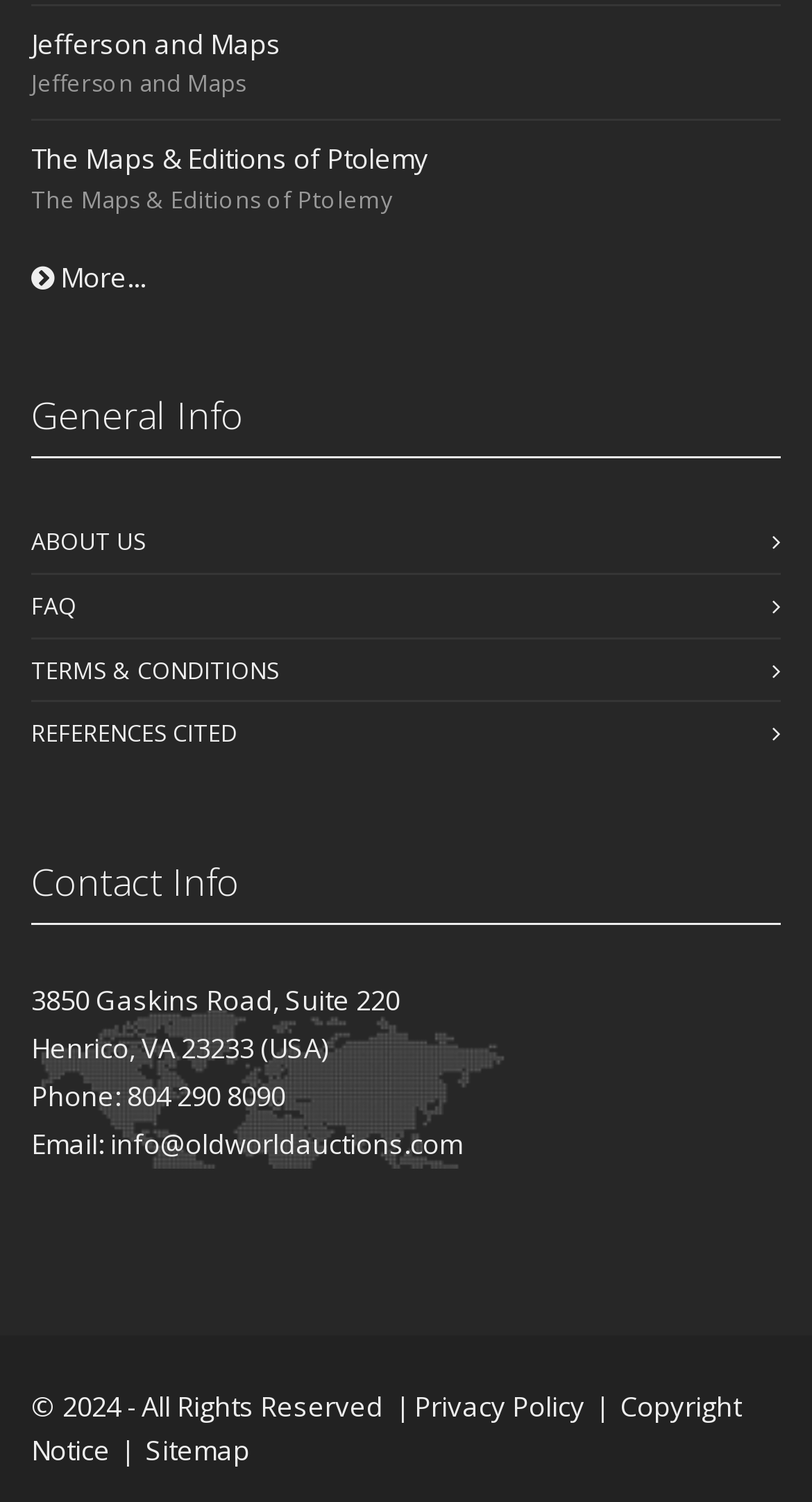What is the link to the Privacy Policy?
Look at the image and construct a detailed response to the question.

I found the link to the Privacy Policy by looking at the bottom of the page, where it is listed as a link next to the copyright notice.